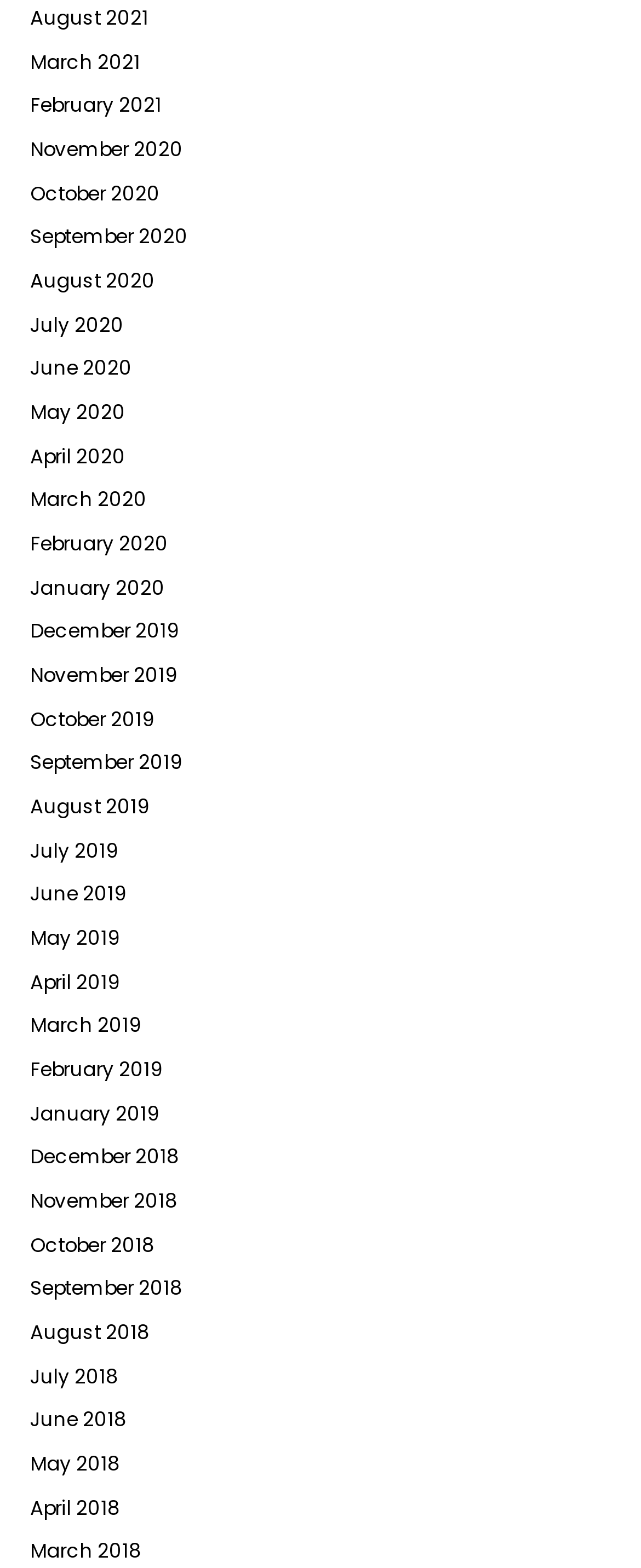Please determine the bounding box coordinates of the section I need to click to accomplish this instruction: "go to March 2020".

[0.047, 0.31, 0.229, 0.327]